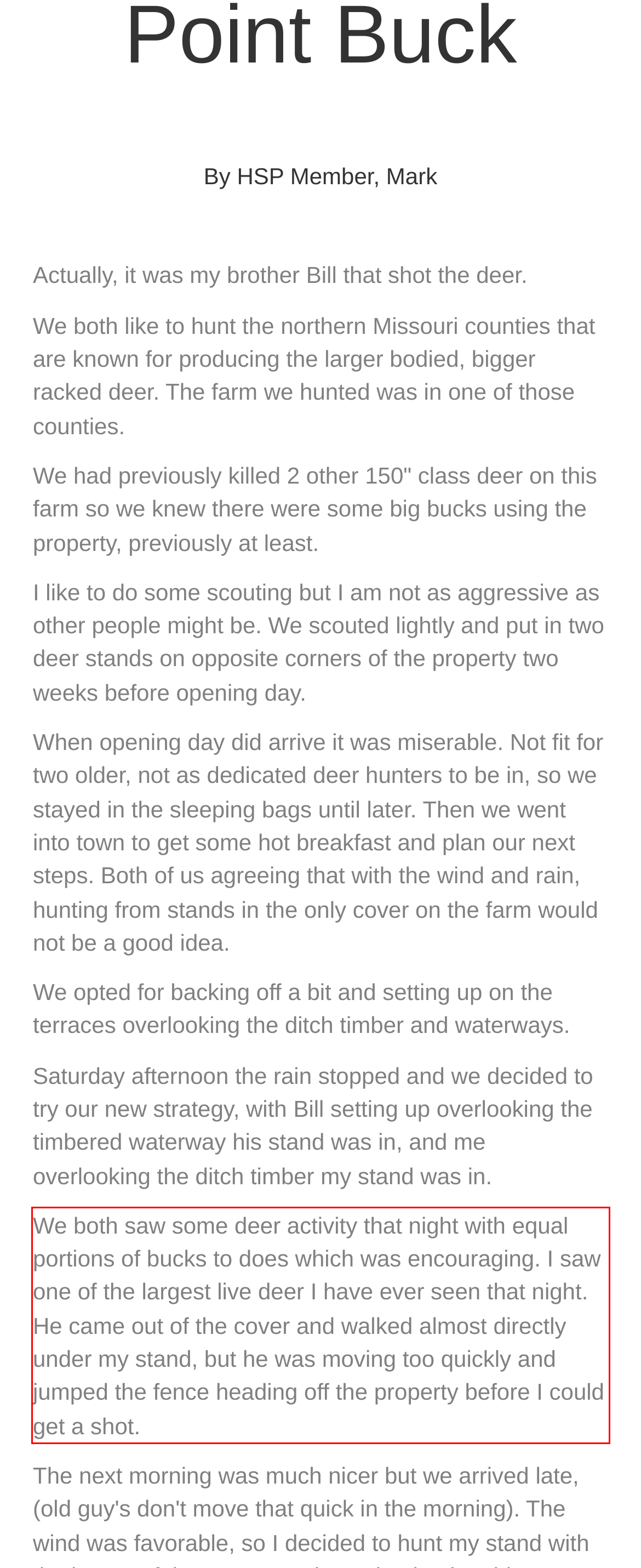Please extract the text content within the red bounding box on the webpage screenshot using OCR.

We both saw some deer activity that night with equal portions of bucks to does which was encouraging. I saw one of the largest live deer I have ever seen that night. He came out of the cover and walked almost directly under my stand, but he was moving too quickly and jumped the fence heading off the property before I could get a shot.